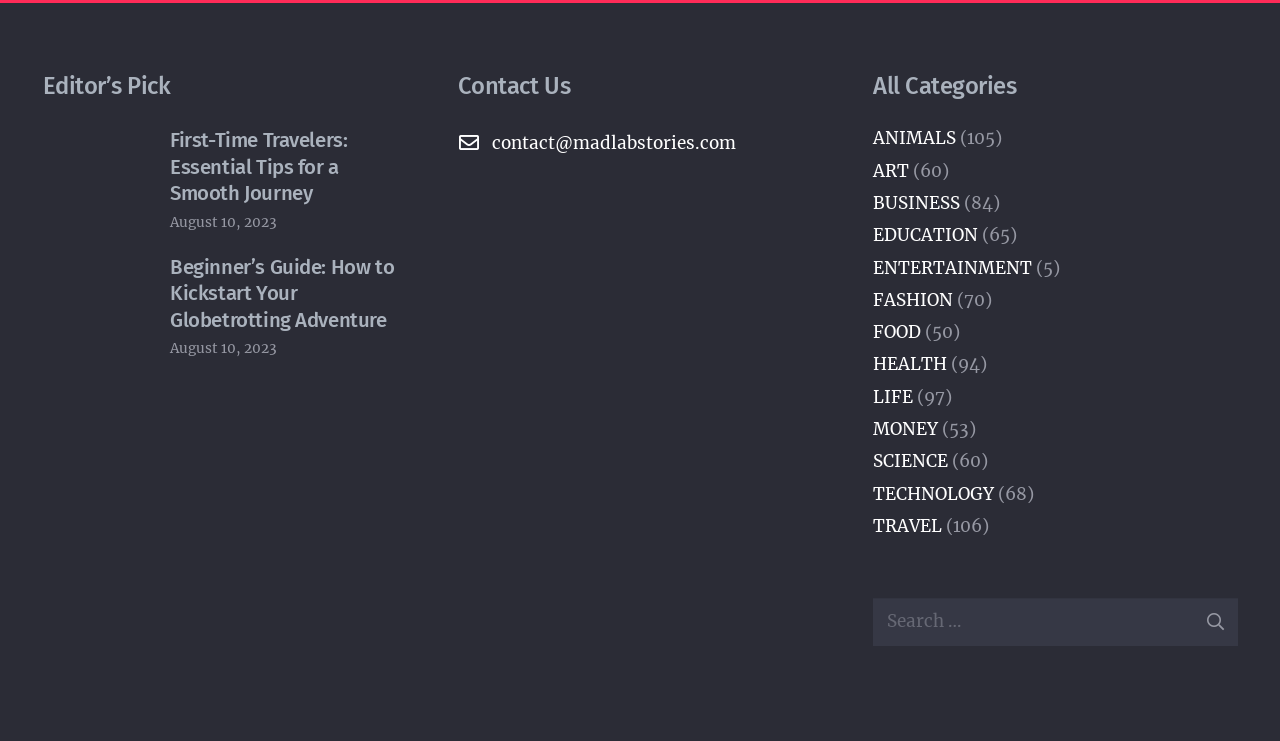Identify the bounding box for the UI element that is described as follows: "ENTERTAINMENT".

[0.682, 0.346, 0.806, 0.376]